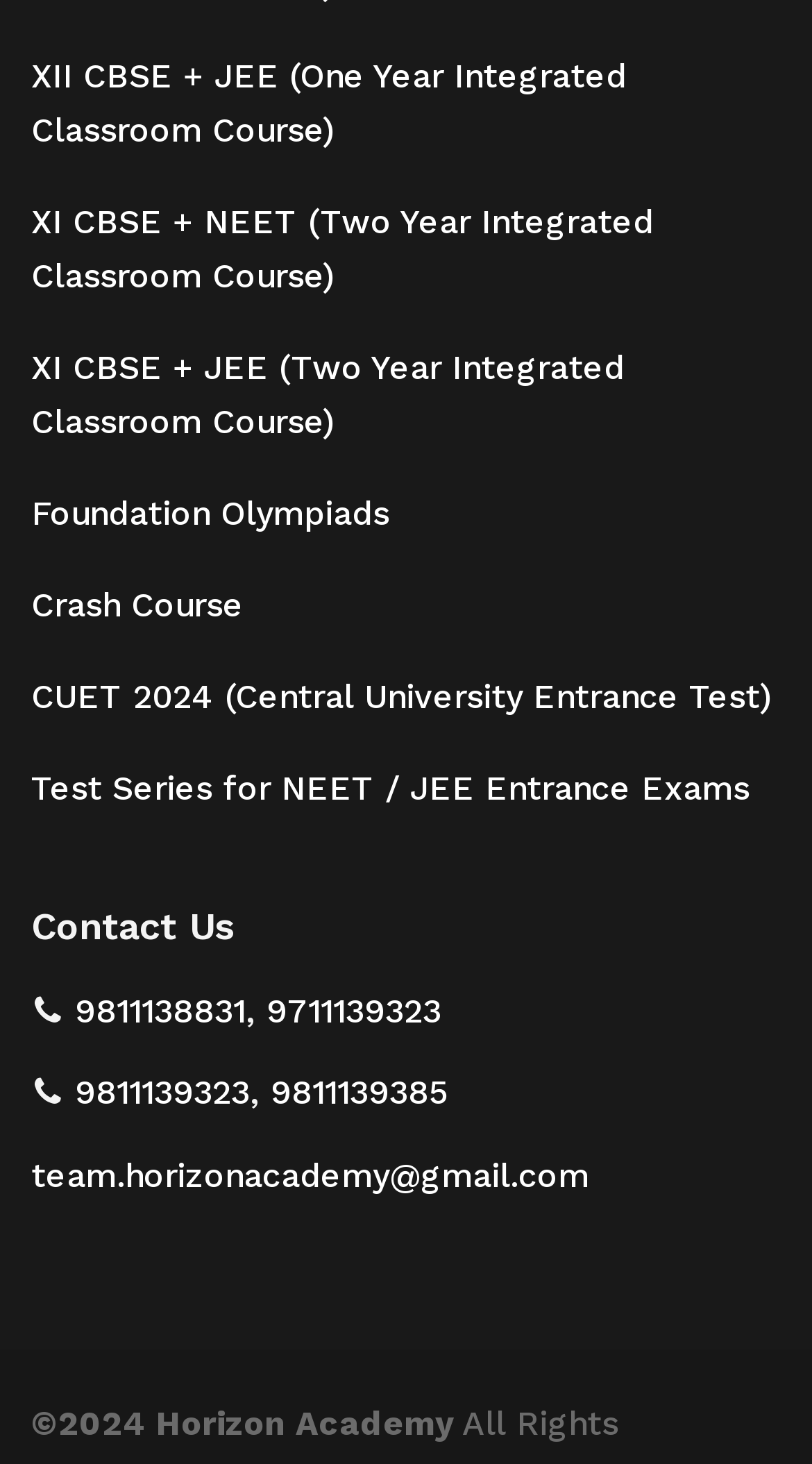Respond to the question with just a single word or phrase: 
How many phone numbers are listed?

3